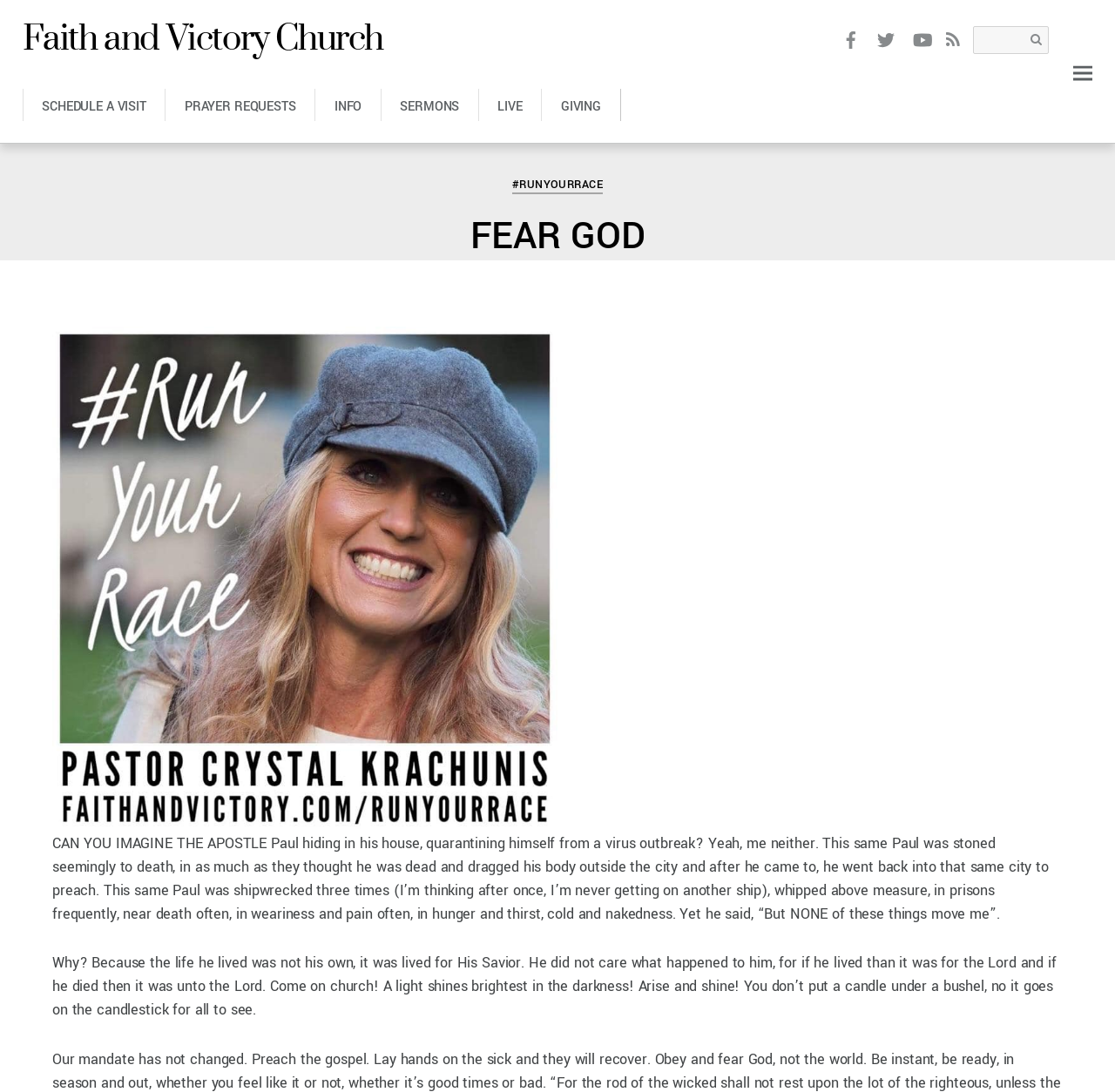Use the details in the image to answer the question thoroughly: 
What is the name of the church?

I determined the answer by looking at the root element's text, which is 'FEAR GOD - Faith and Victory Church -Pastor Crystal Krachunis'. The name of the church is 'Faith and Victory Church'.